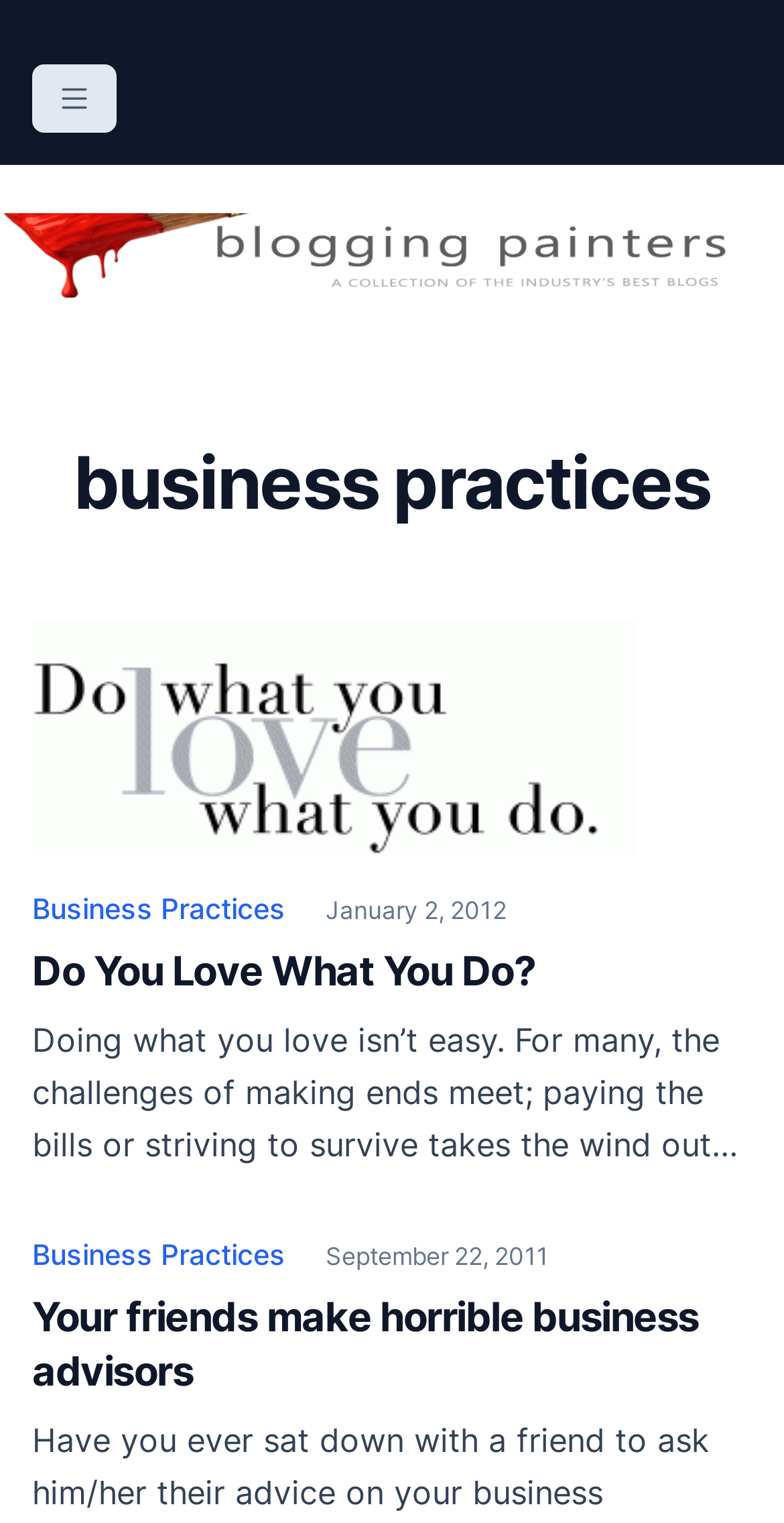Given the element description, predict the bounding box coordinates in the format (top-left x, top-left y, bottom-right x, bottom-right y). Make sure all values are between 0 and 1. Here is the element description: January 2, 2012February 28, 2012

[0.415, 0.588, 0.646, 0.608]